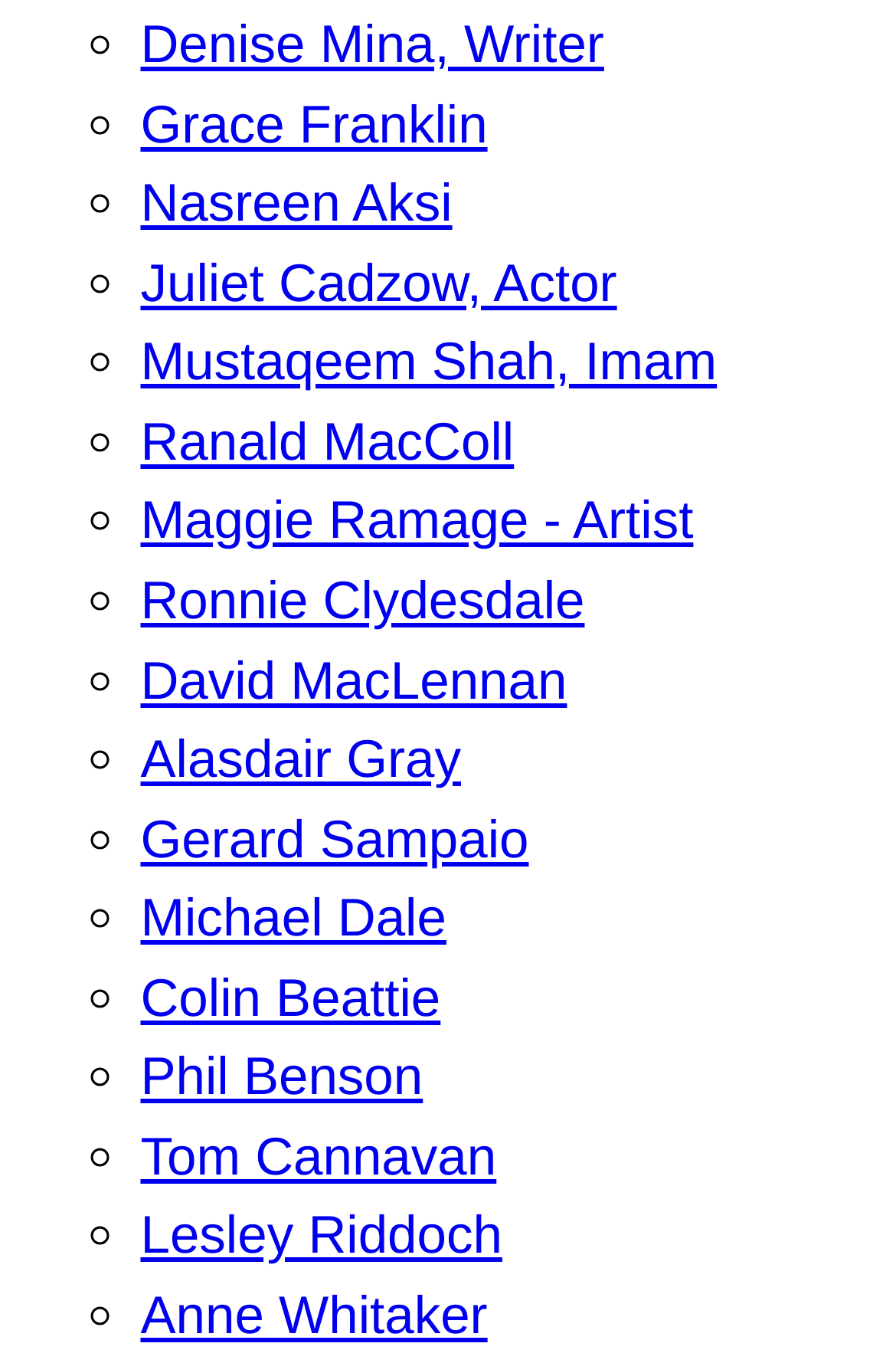Please identify the coordinates of the bounding box for the clickable region that will accomplish this instruction: "Read about Nasreen Aksi".

[0.157, 0.127, 0.505, 0.171]